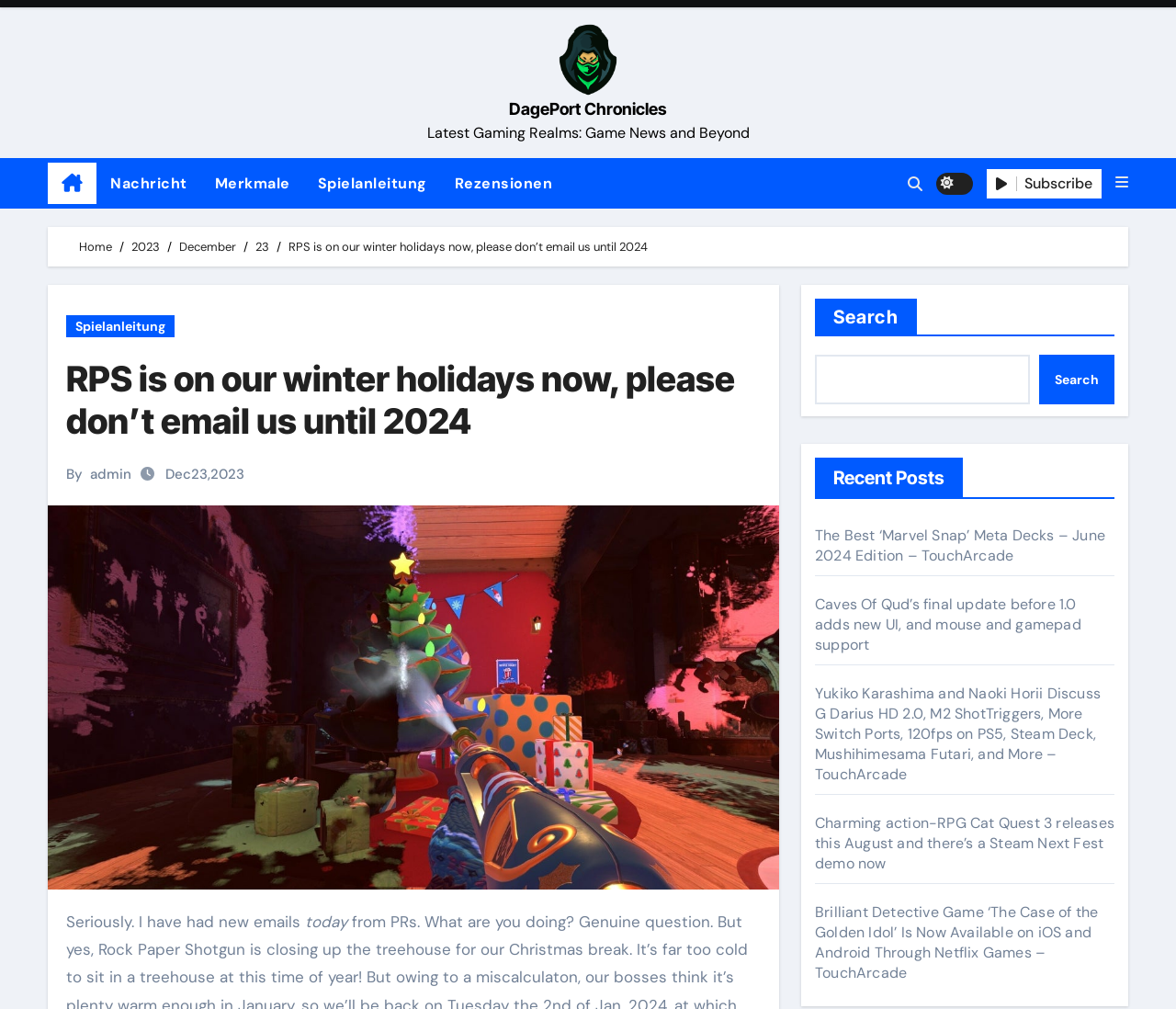Find the bounding box coordinates for the element that must be clicked to complete the instruction: "Go to the 'Spielanleitung' page". The coordinates should be four float numbers between 0 and 1, indicated as [left, top, right, bottom].

[0.056, 0.313, 0.148, 0.335]